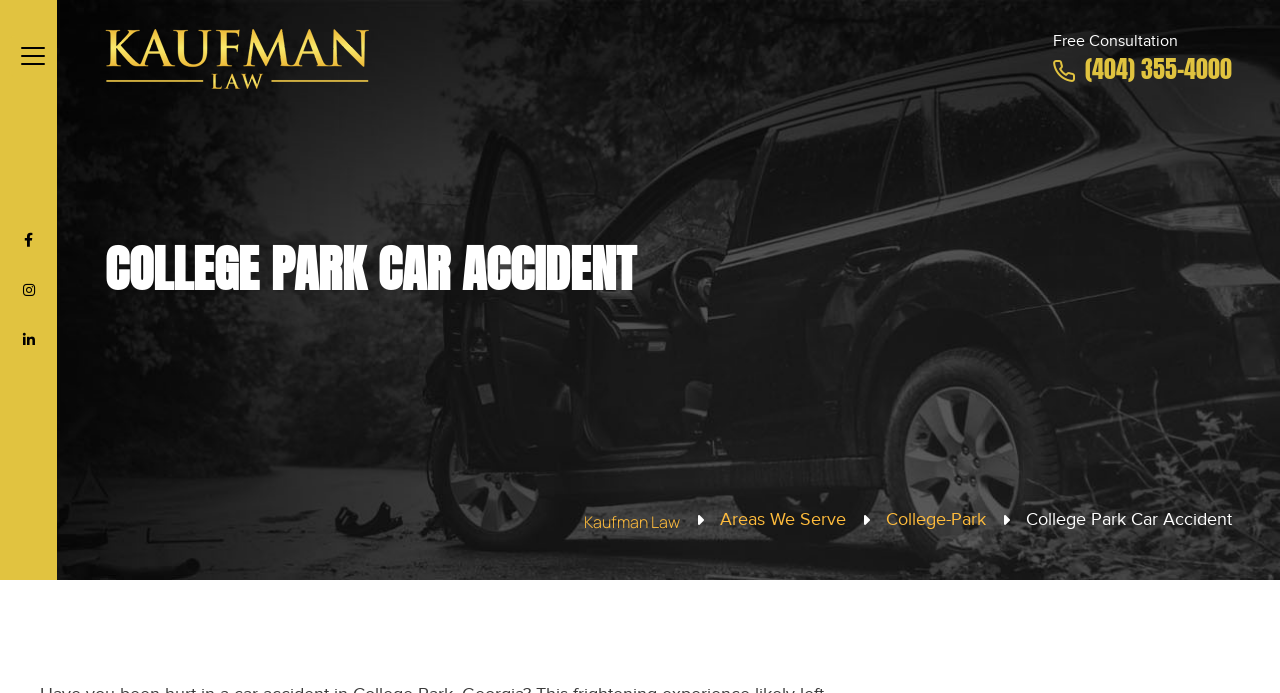What is the current page about?
Using the image provided, answer with just one word or phrase.

College Park Car Accident